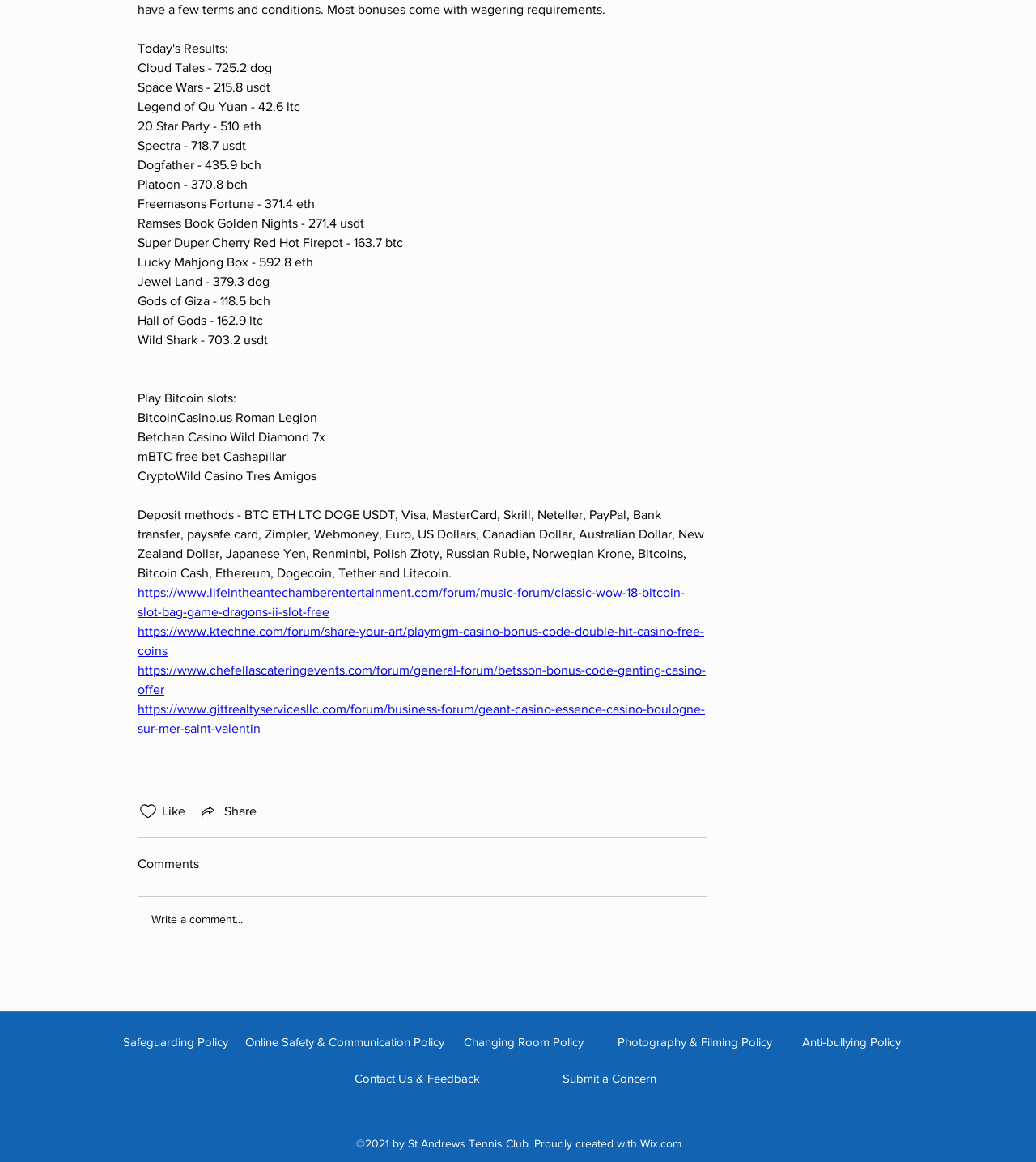Based on the image, give a detailed response to the question: How many deposit methods are listed?

The deposit methods are listed in the StaticText element with the OCR text 'Deposit methods - BTC ETH LTC DOGE USDT, Visa, MasterCard, Skrill, Neteller, PayPal, Bank transfer, paysafe card, Zimpler, Webmoney, Euro, US Dollars, Canadian Dollar, Australian Dollar, New Zealand Dollar, Japanese Yen, Renminbi, Polish Złoty, Russian Ruble, Norwegian Krone, Bitcoins, Bitcoin Cash, Ethereum, Dogecoin, Tether and Litecoin.' There are 14 deposit methods listed.